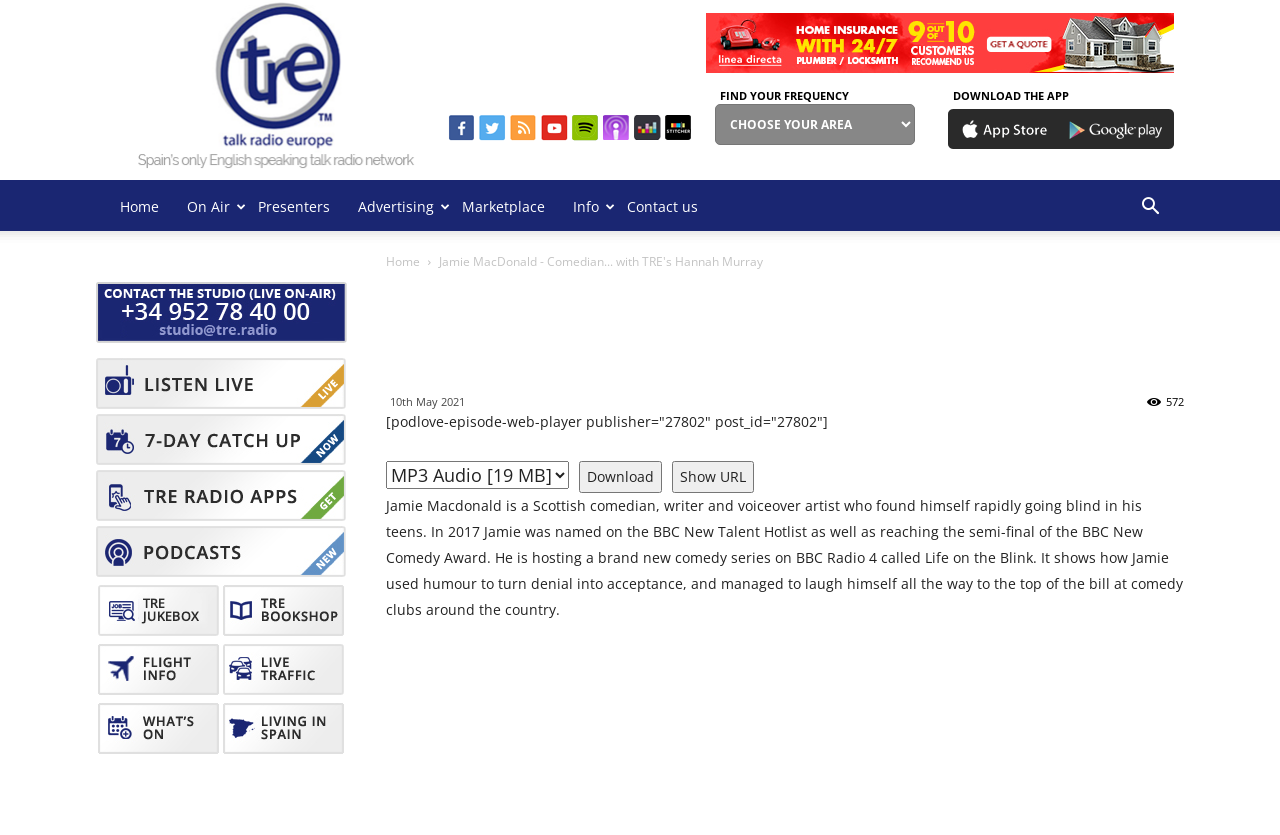How many links are in the top navigation menu?
From the screenshot, supply a one-word or short-phrase answer.

7